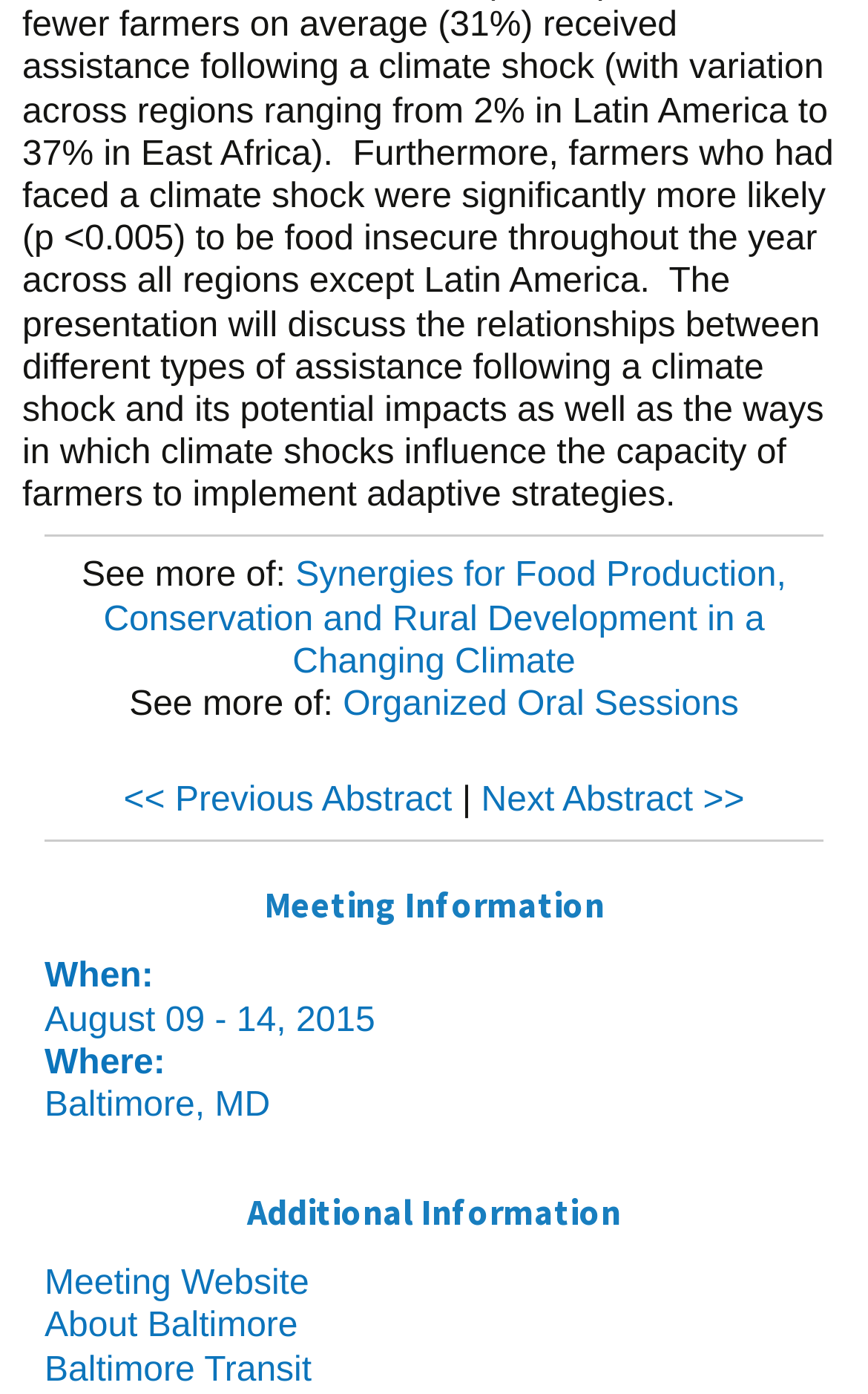Use a single word or phrase to answer the question:
Where is the meeting being held?

Baltimore, MD